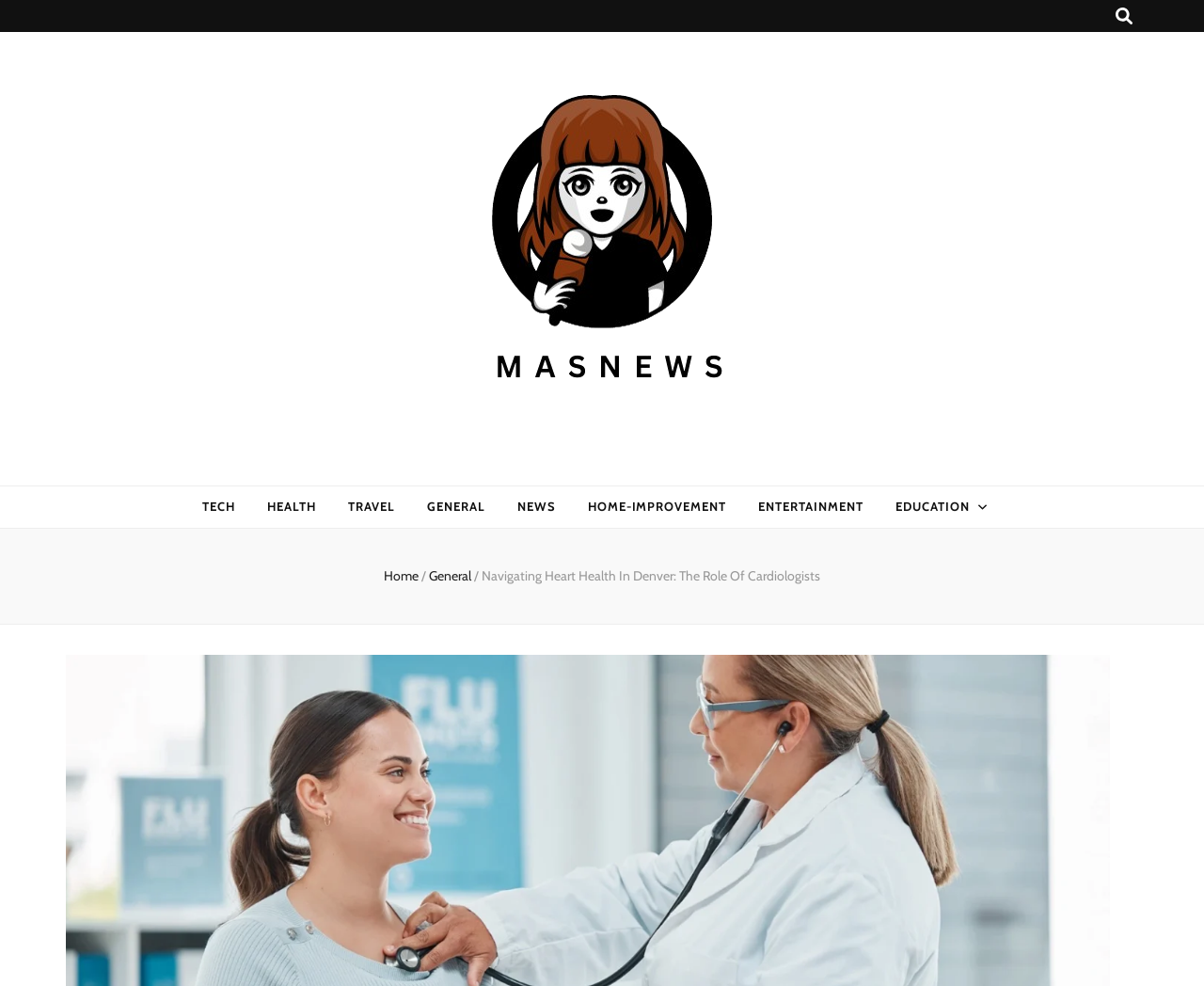What is the purpose of the button 'search toggle button'?
Answer the question based on the image using a single word or a brief phrase.

To toggle search